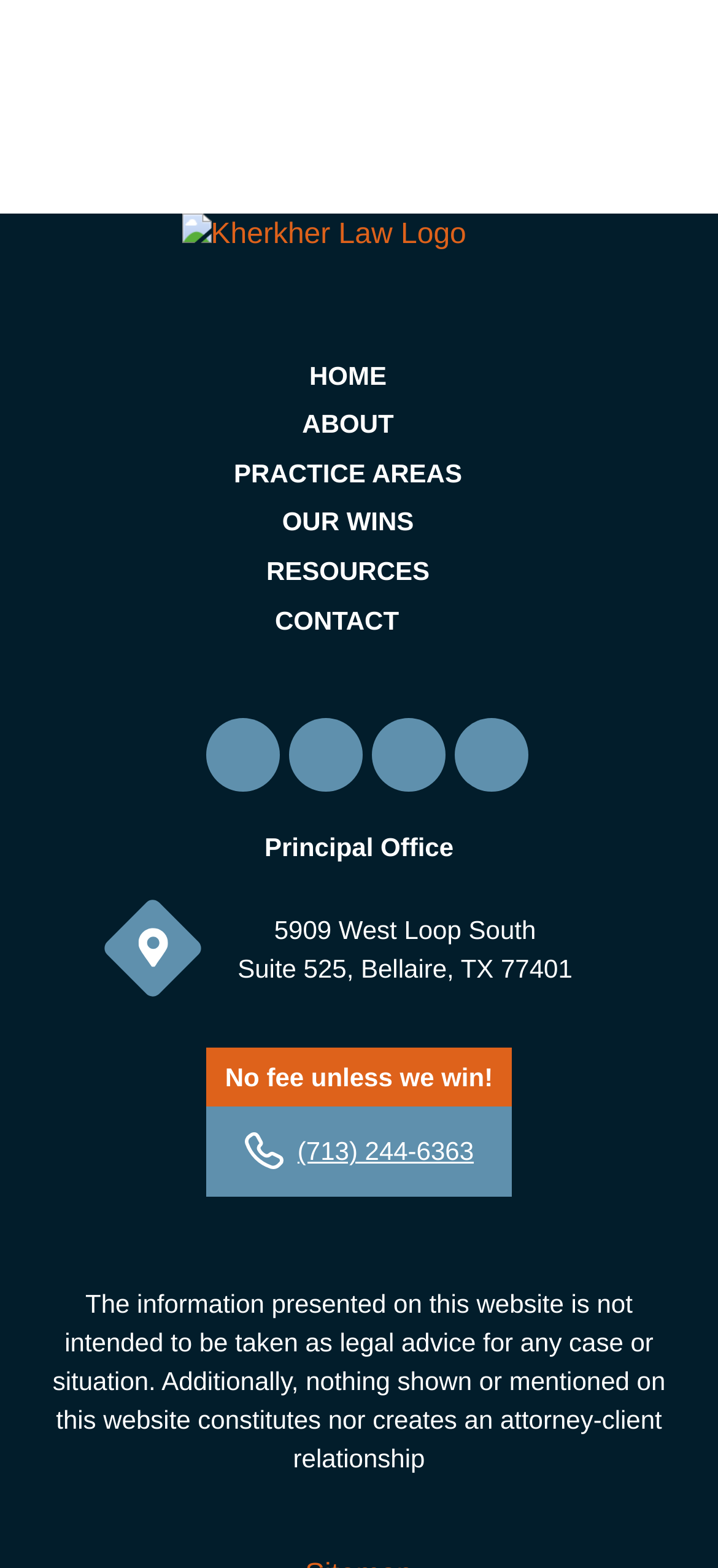Using the provided element description: "About", identify the bounding box coordinates. The coordinates should be four floats between 0 and 1 in the order [left, top, right, bottom].

[0.421, 0.261, 0.548, 0.28]